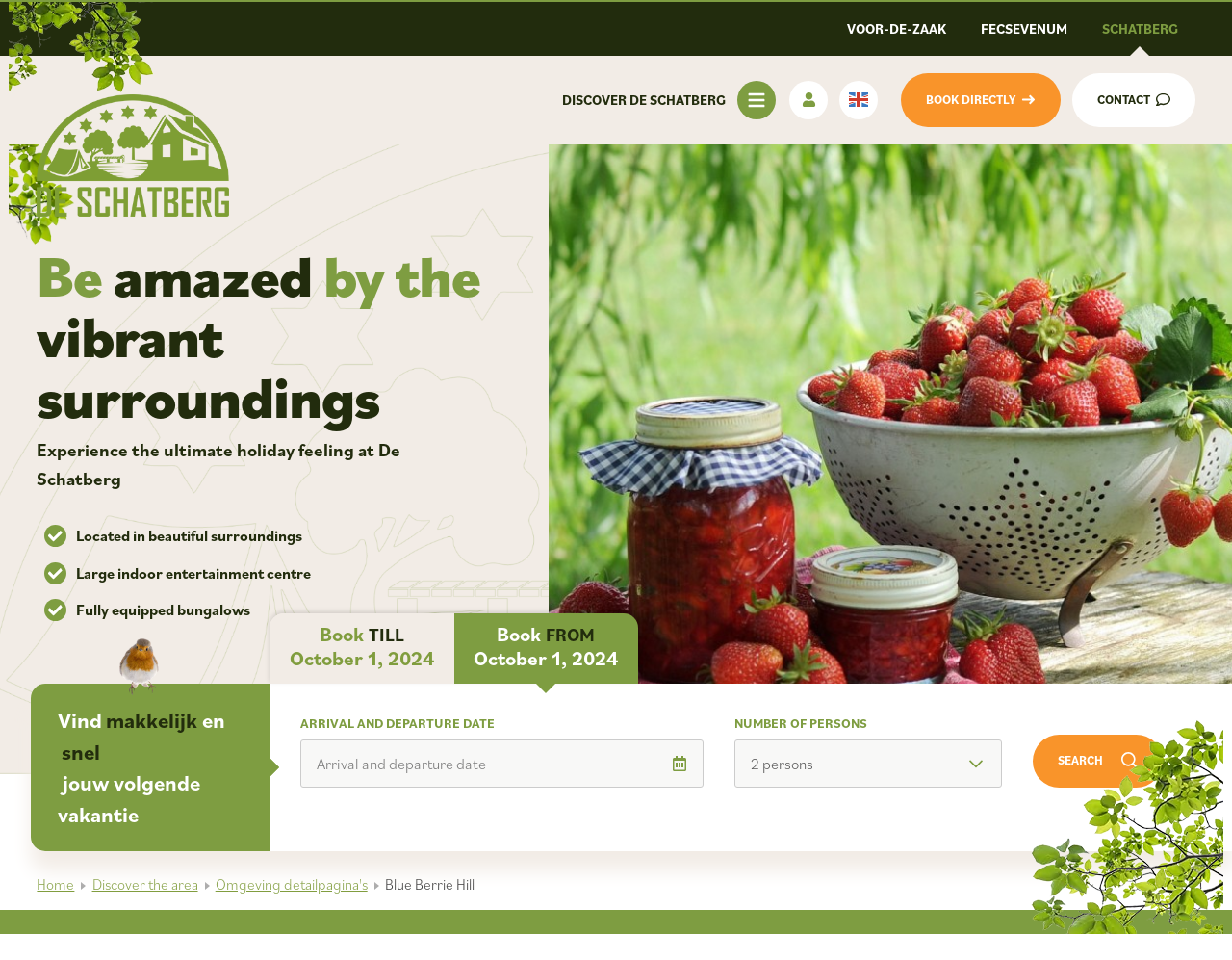What is the purpose of the textbox on the webpage?
Refer to the image and provide a thorough answer to the question.

The textbox is labeled as 'ARRIVAL AND DEPARTURE DATE' and is located below the heading 'ARRIVAL AND DEPARTURE DATE'. This suggests that the purpose of the textbox is to enter the arrival and departure dates for a holiday booking.